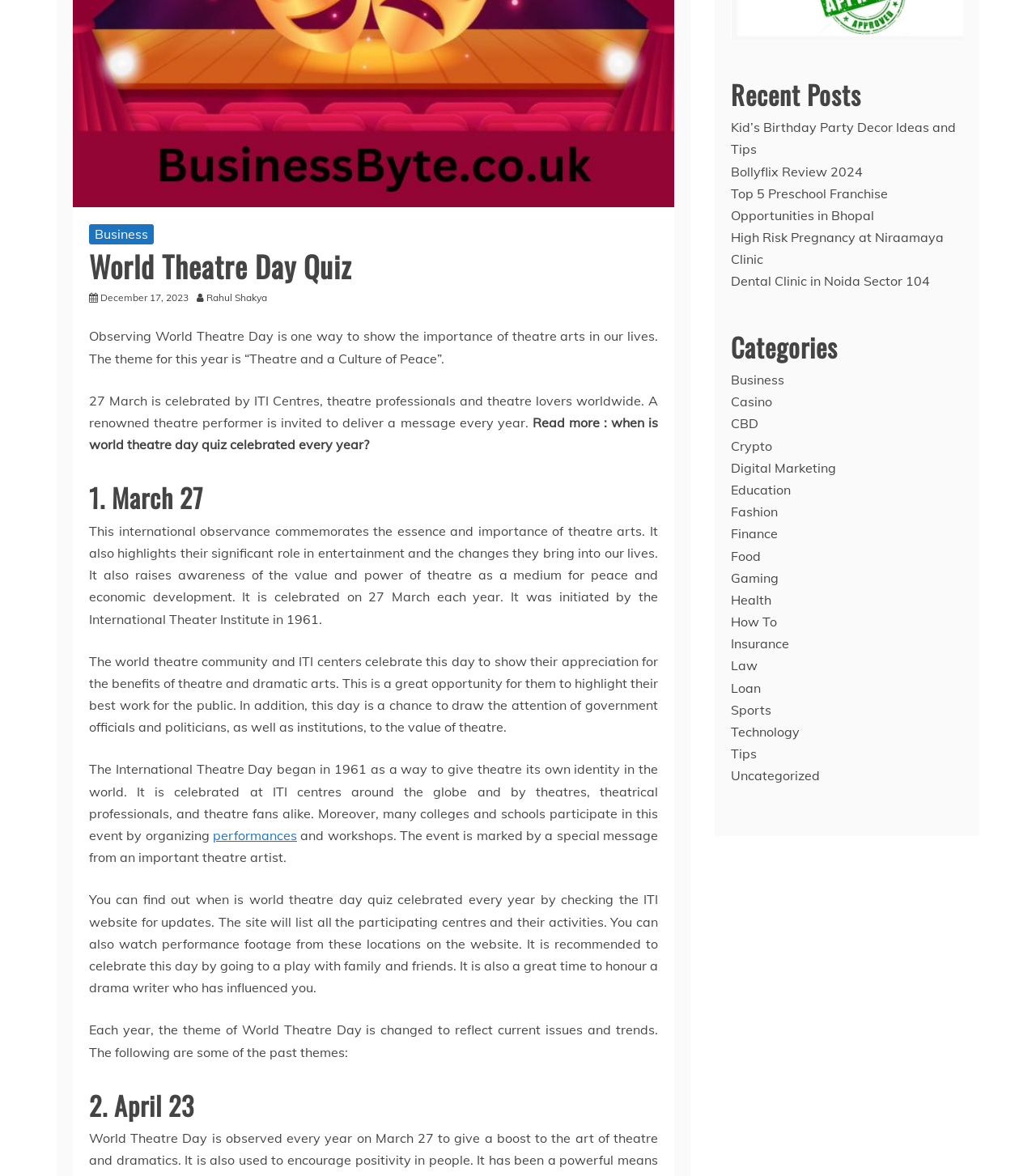Locate and provide the bounding box coordinates for the HTML element that matches this description: "Digital Marketing".

[0.705, 0.391, 0.807, 0.405]